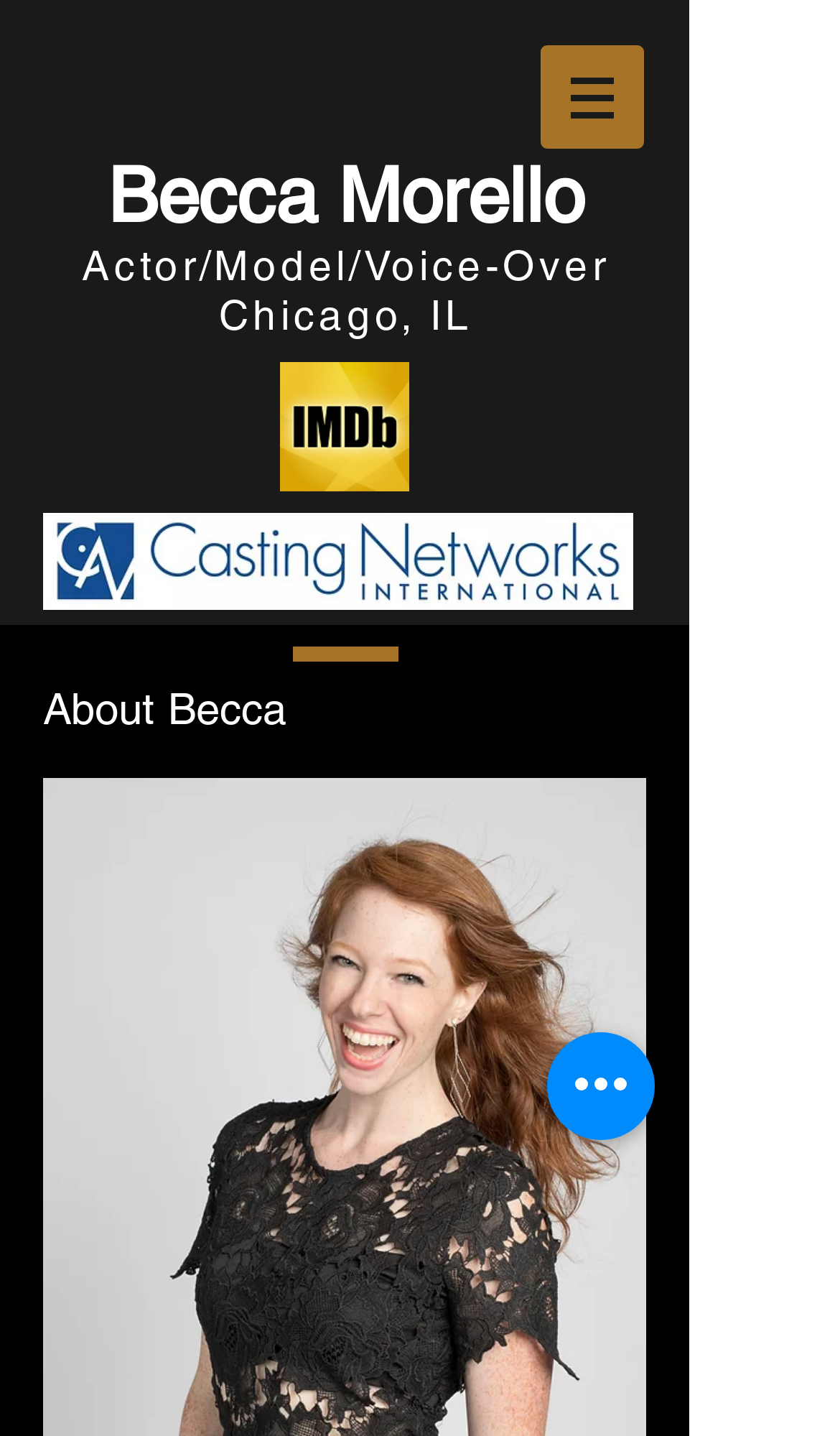Based on the element description "Actor/Model/Voice-Over", predict the bounding box coordinates of the UI element.

[0.098, 0.168, 0.725, 0.201]